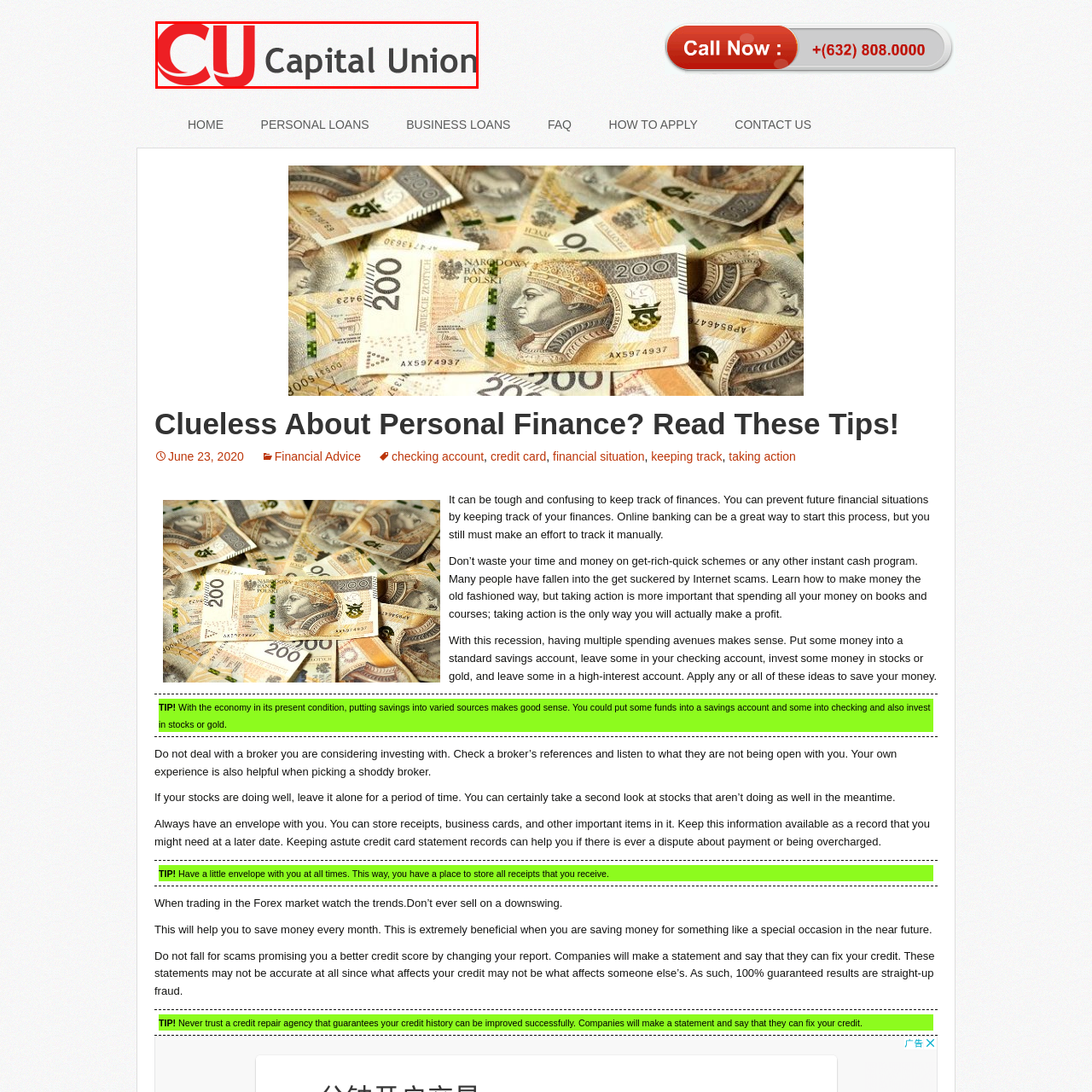Thoroughly describe the scene within the red-bordered area of the image.

The image features the logo of Capital Union, prominently displaying the initials "CU" in a bold red font, accompanied by the name "Capital Union" in a sleek, modern typeface. The design emphasizes professionalism and trust, making it an ideal visual representation for a financial institution. This logo is part of a broader context discussing personal finance advice, highlighting services such as loans and financial management aimed at helping individuals navigate their financial journeys effectively.